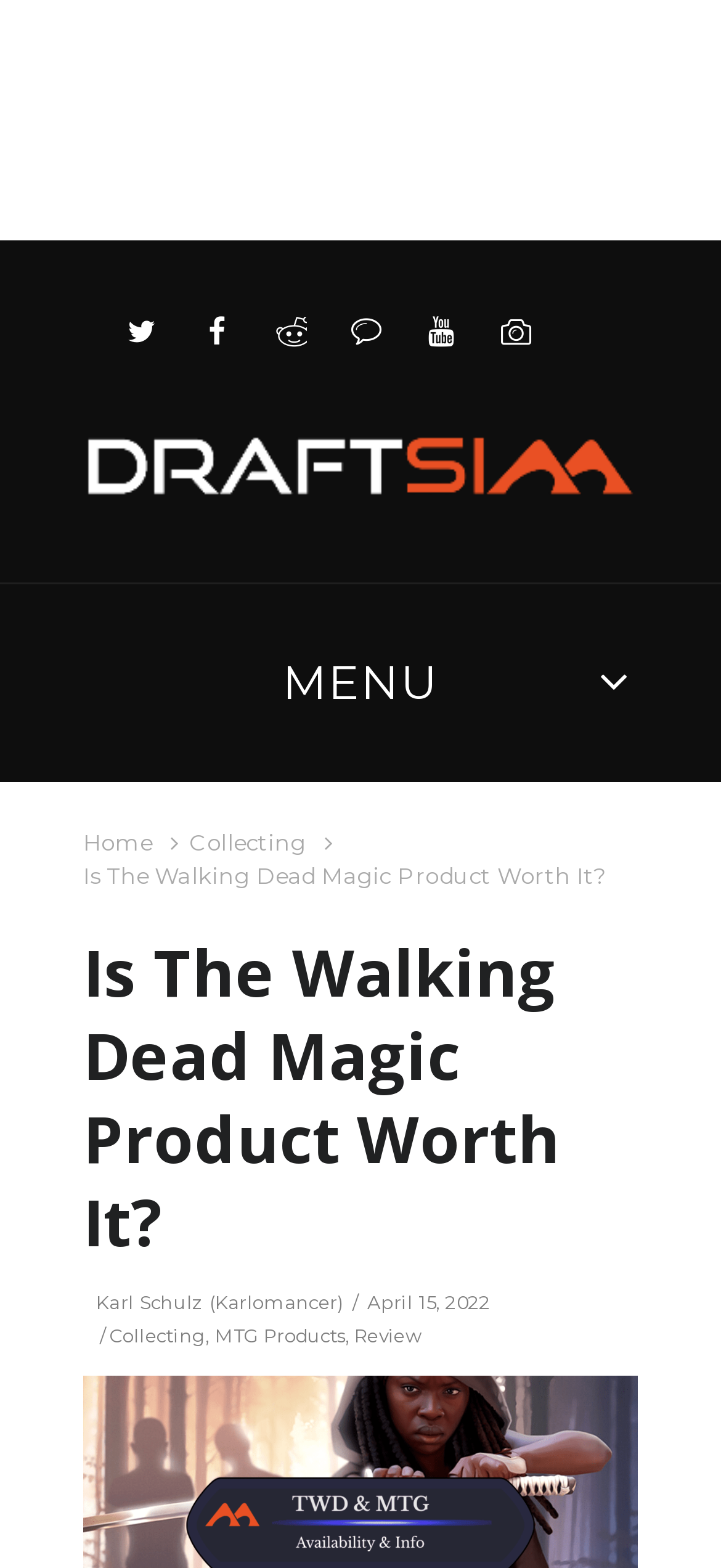Answer the question below using just one word or a short phrase: 
How many social media links are at the top of the page?

6